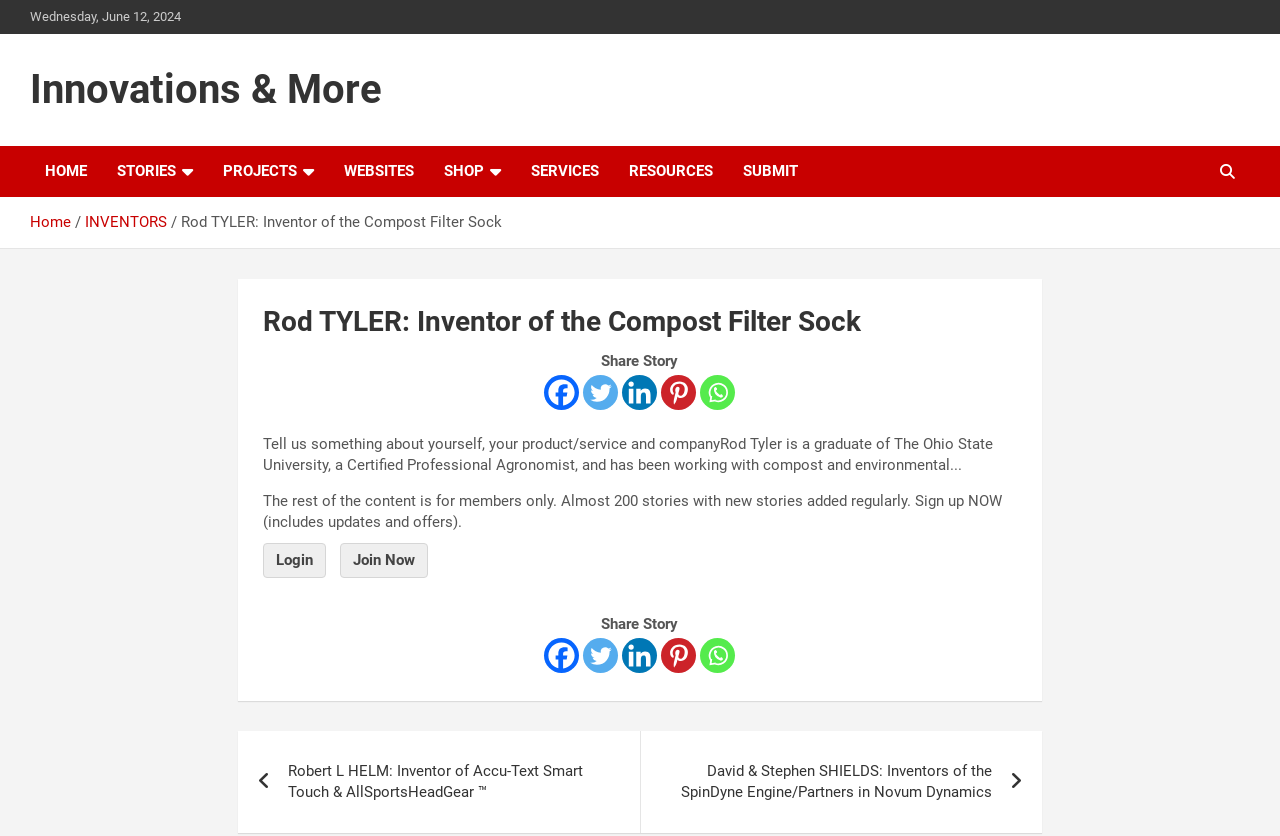Use a single word or phrase to respond to the question:
What is the name of the inventor featured on this webpage?

Rod TYLER